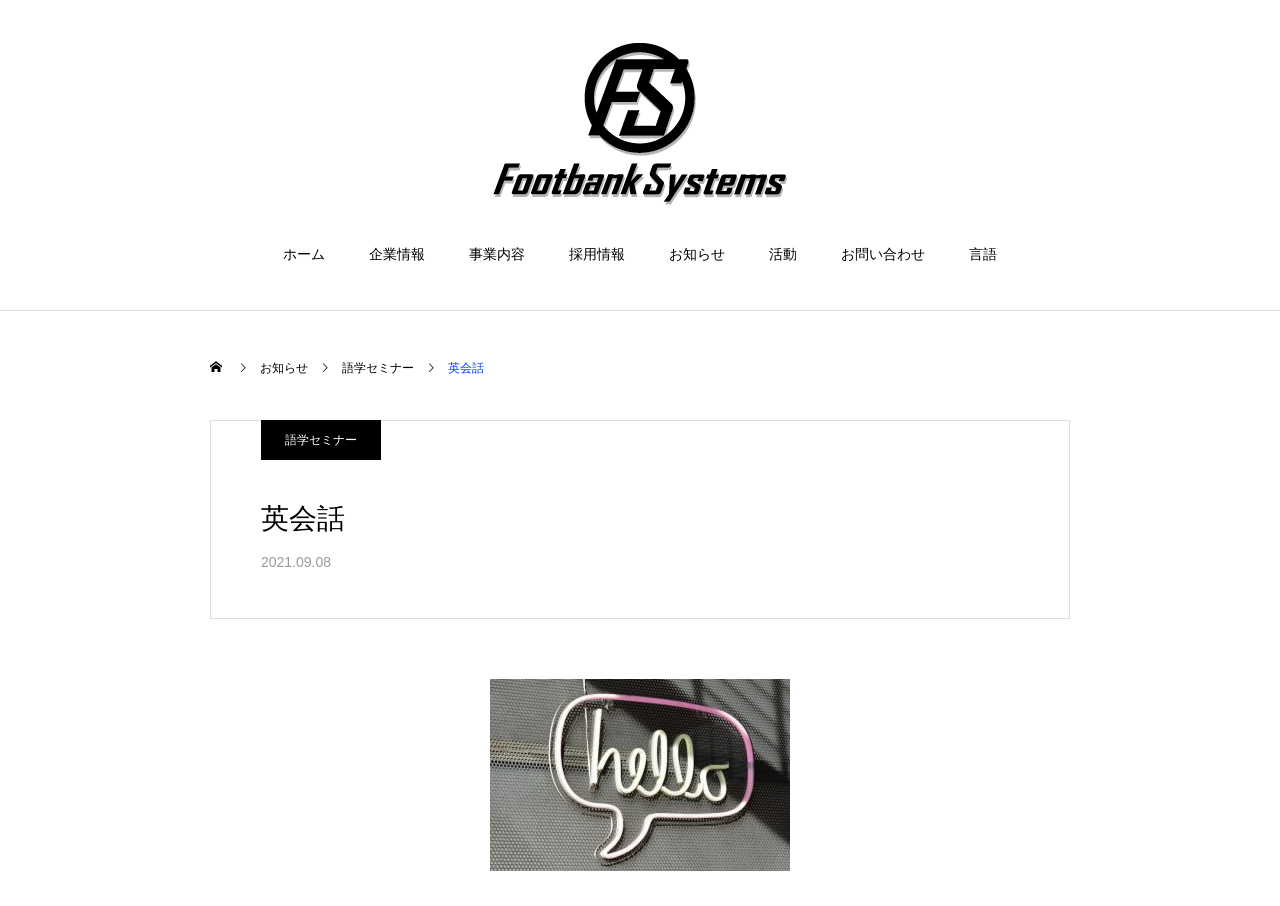Locate the bounding box coordinates of the segment that needs to be clicked to meet this instruction: "contact us".

[0.64, 0.249, 0.74, 0.343]